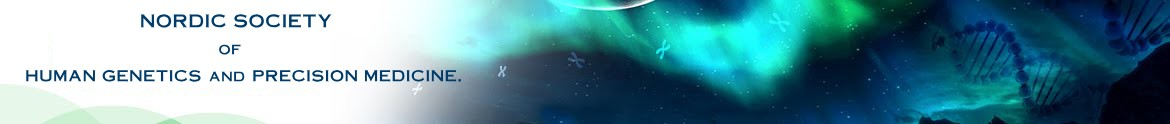Detail all significant aspects of the image you see.

The image features the logo of the Nordic Society of Human Genetics and Precision Medicine, prominently displayed against a vibrant, celestial background illuminated by ethereal shades of blue and green. The text reads "NORDIC SOCIETY OF HUMAN GENETICS AND PRECISION MEDICINE," emphasizing the organization's focus on advancing genetic research and precision health strategies in the Nordic region. The backdrop is artistically designed with elements reminiscent of DNA strands and a starry sky, symbolizing the intersection of science and innovation within the field of human genetics. This visually striking presentation encapsulates the essence of the society's mission to promote cutting-edge research and collaboration among healthcare professionals.